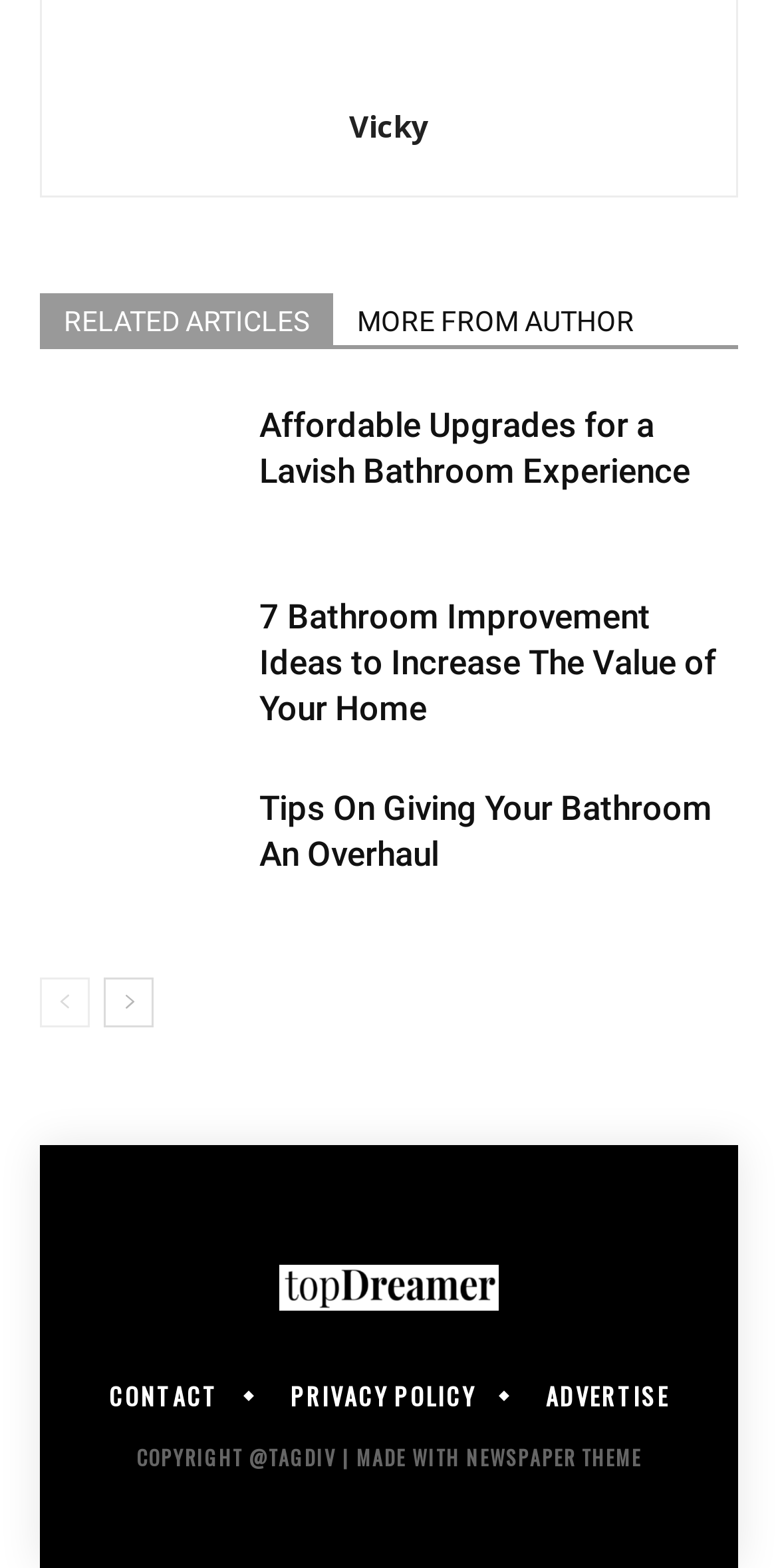Please mark the clickable region by giving the bounding box coordinates needed to complete this instruction: "read related articles".

[0.051, 0.187, 0.428, 0.22]